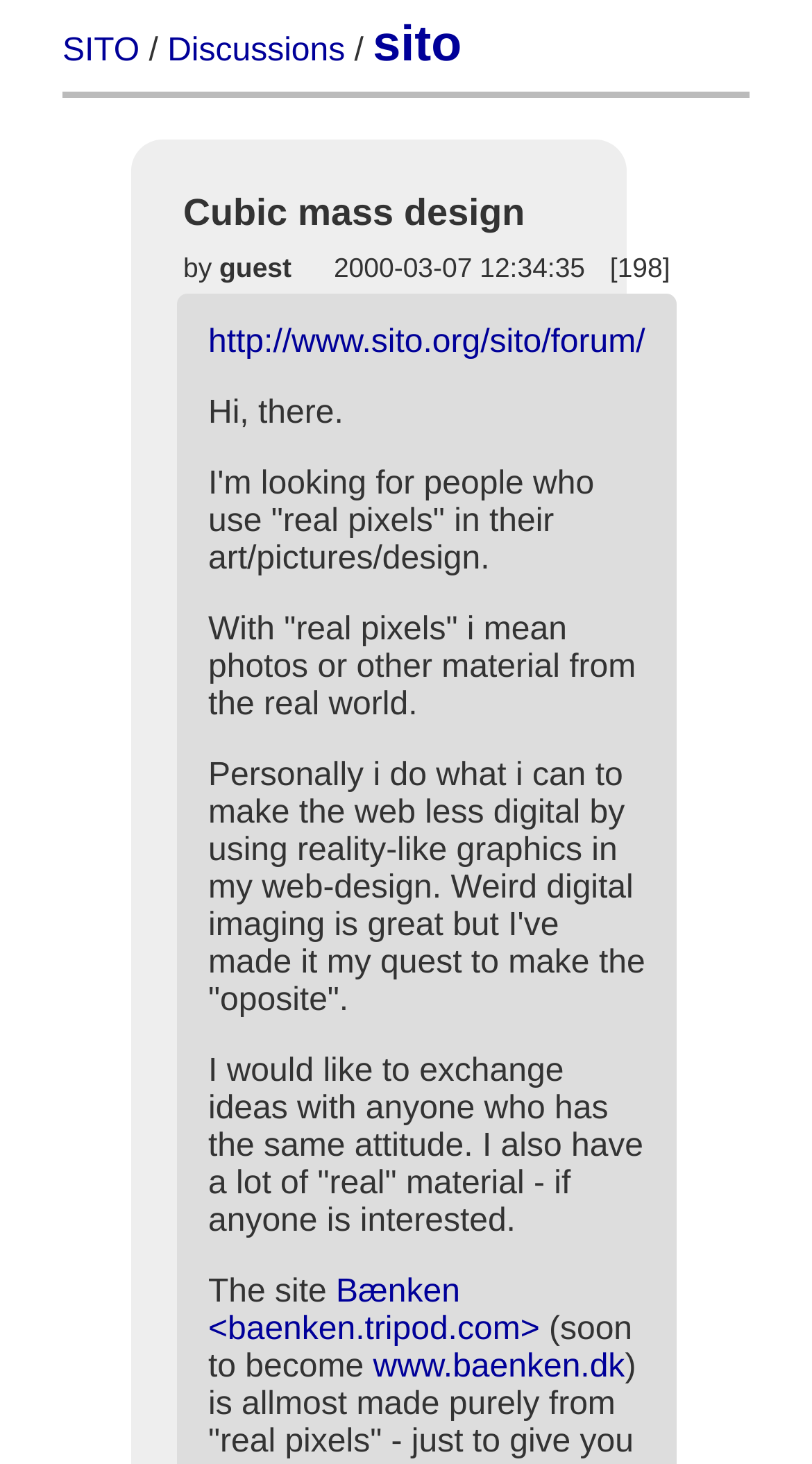Please find the bounding box for the following UI element description. Provide the coordinates in (top-left x, top-left y, bottom-right x, bottom-right y) format, with values between 0 and 1: William Peace Basketball

None